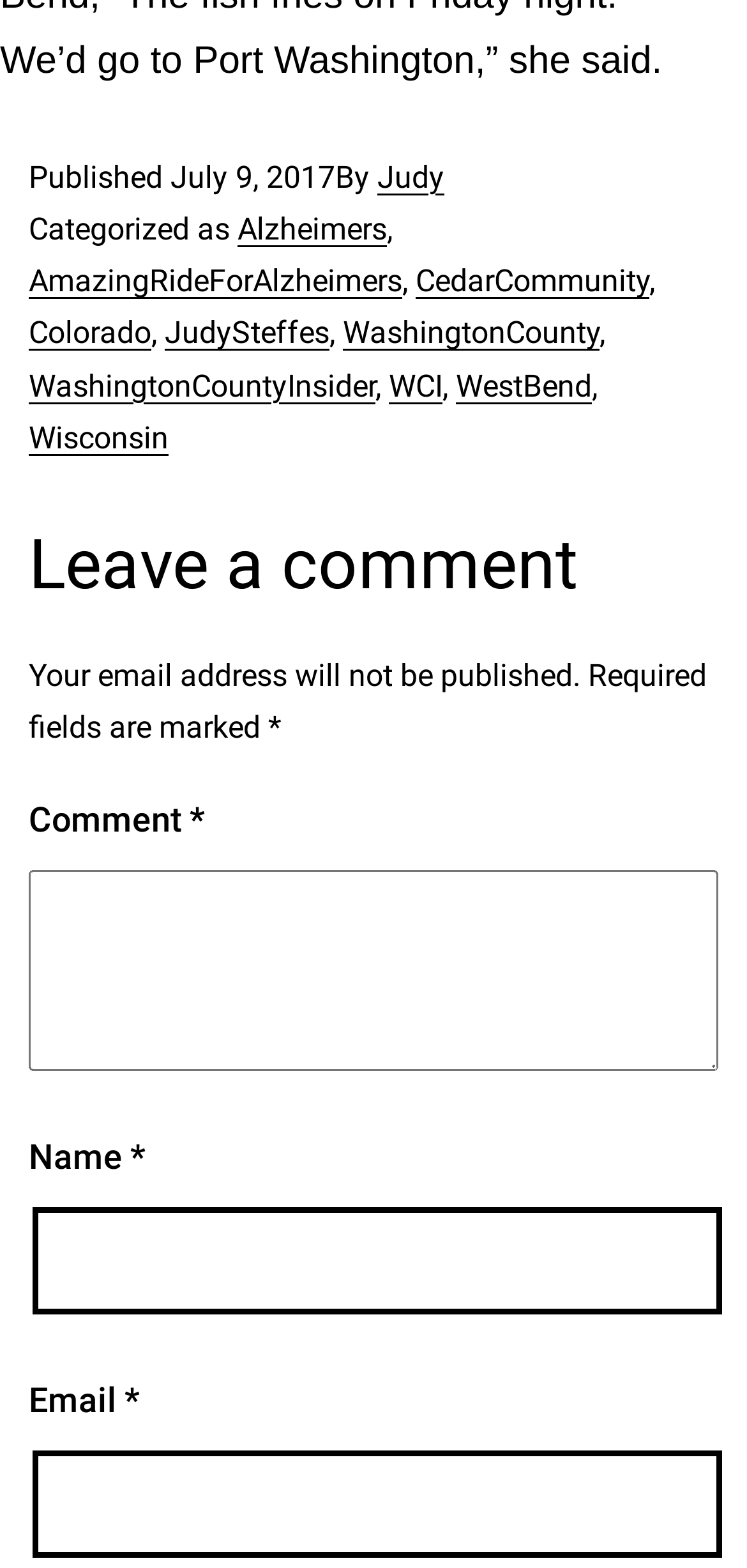Find the bounding box coordinates of the clickable area required to complete the following action: "Click on the 'Judy' link".

[0.505, 0.101, 0.595, 0.124]